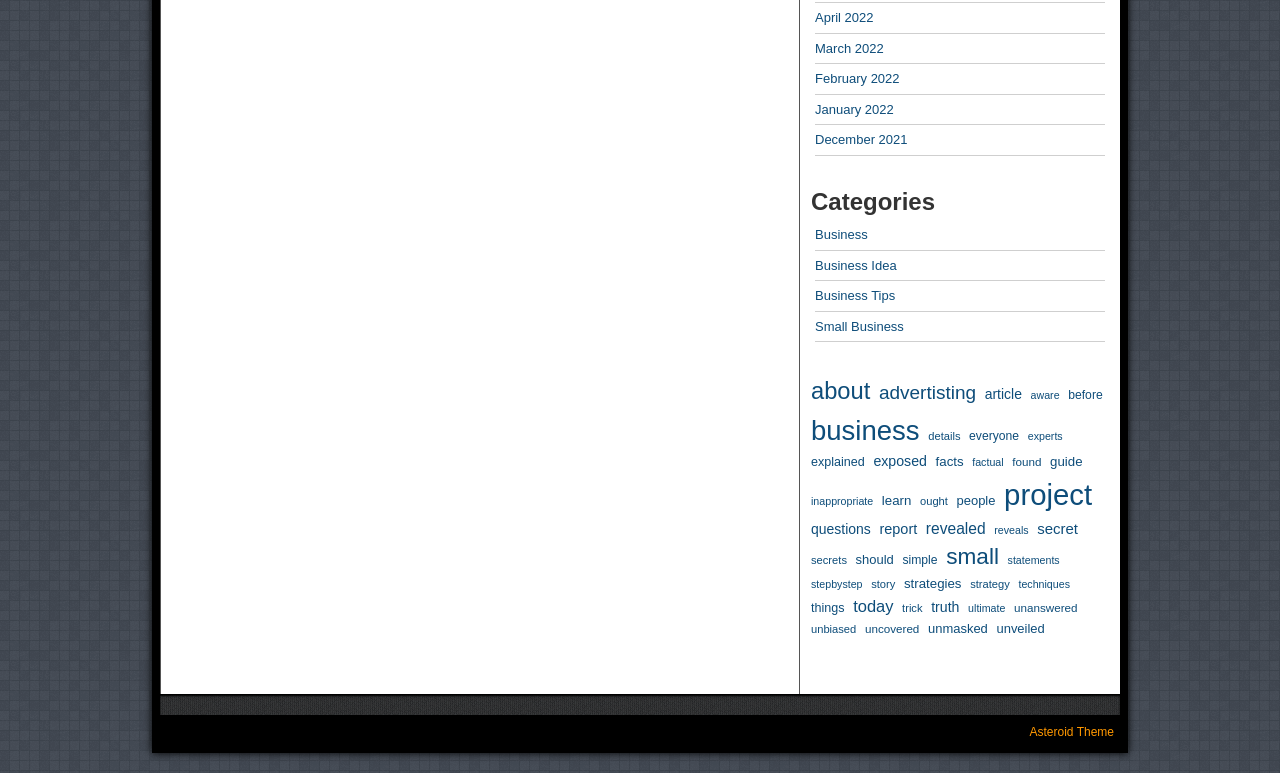Please reply with a single word or brief phrase to the question: 
How many links are under the 'Categories' heading?

14